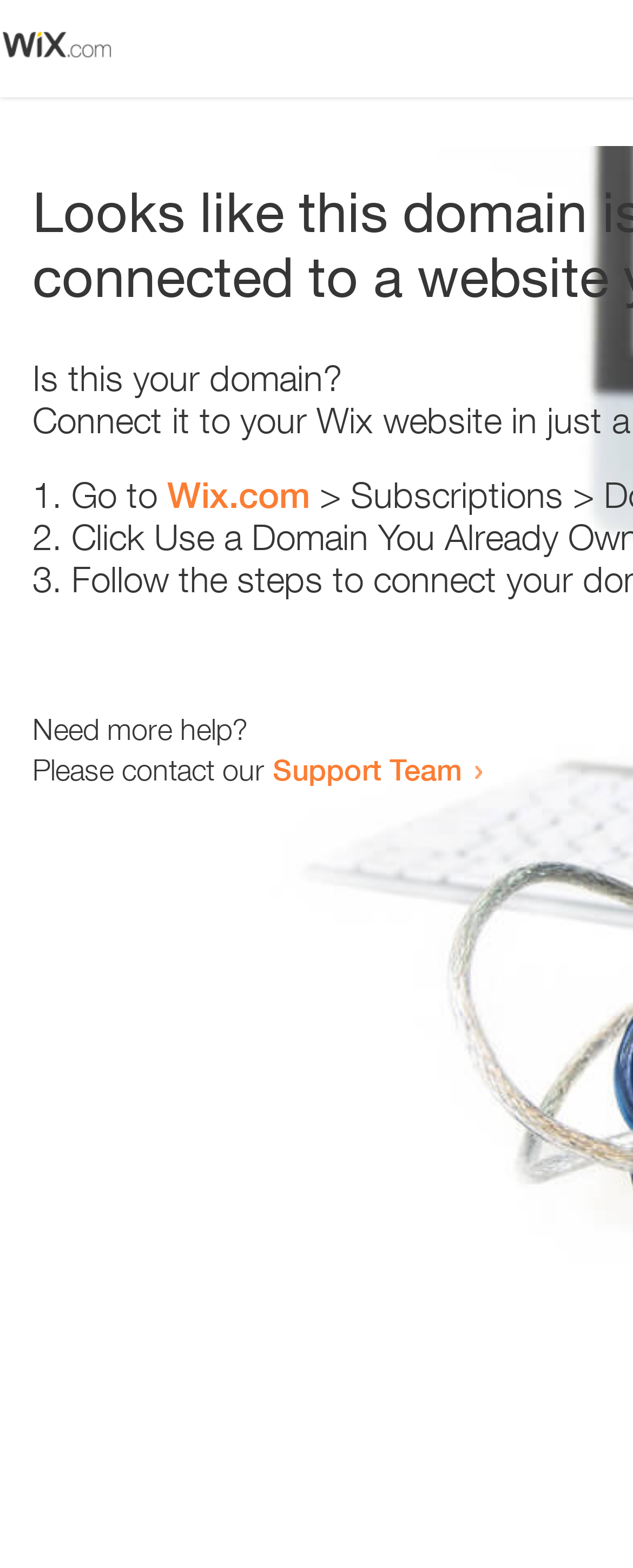Explain in detail what you observe on this webpage.

The webpage appears to be an error page, with a small image at the top left corner. Below the image, there is a heading that reads "Is this your domain?" centered on the page. 

Underneath the heading, there is a numbered list with three items. The first item starts with "1." and is followed by the text "Go to" and a link to "Wix.com". The second item starts with "2." and the third item starts with "3.", but their contents are not specified. 

At the bottom of the page, there is a section that provides additional help options. It starts with the text "Need more help?" and is followed by a sentence that reads "Please contact our". This sentence is completed with a link to the "Support Team".